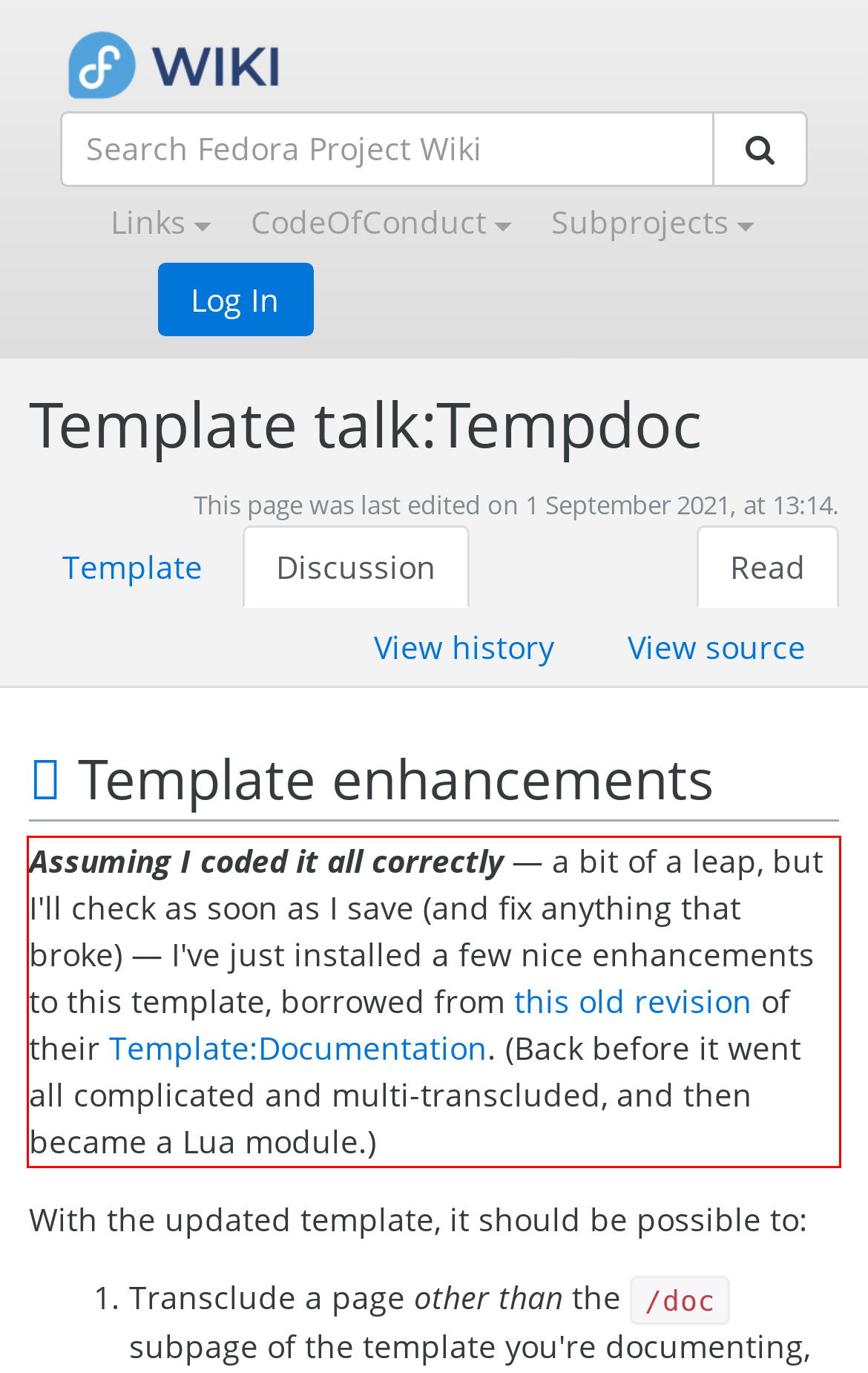Please examine the webpage screenshot containing a red bounding box and use OCR to recognize and output the text inside the red bounding box.

Assuming I coded it all correctly — a bit of a leap, but I'll check as soon as I save (and fix anything that broke) — I've just installed a few nice enhancements to this template, borrowed from this old revision of their Template:Documentation. (Back before it went all complicated and multi-transcluded, and then became a Lua module.)